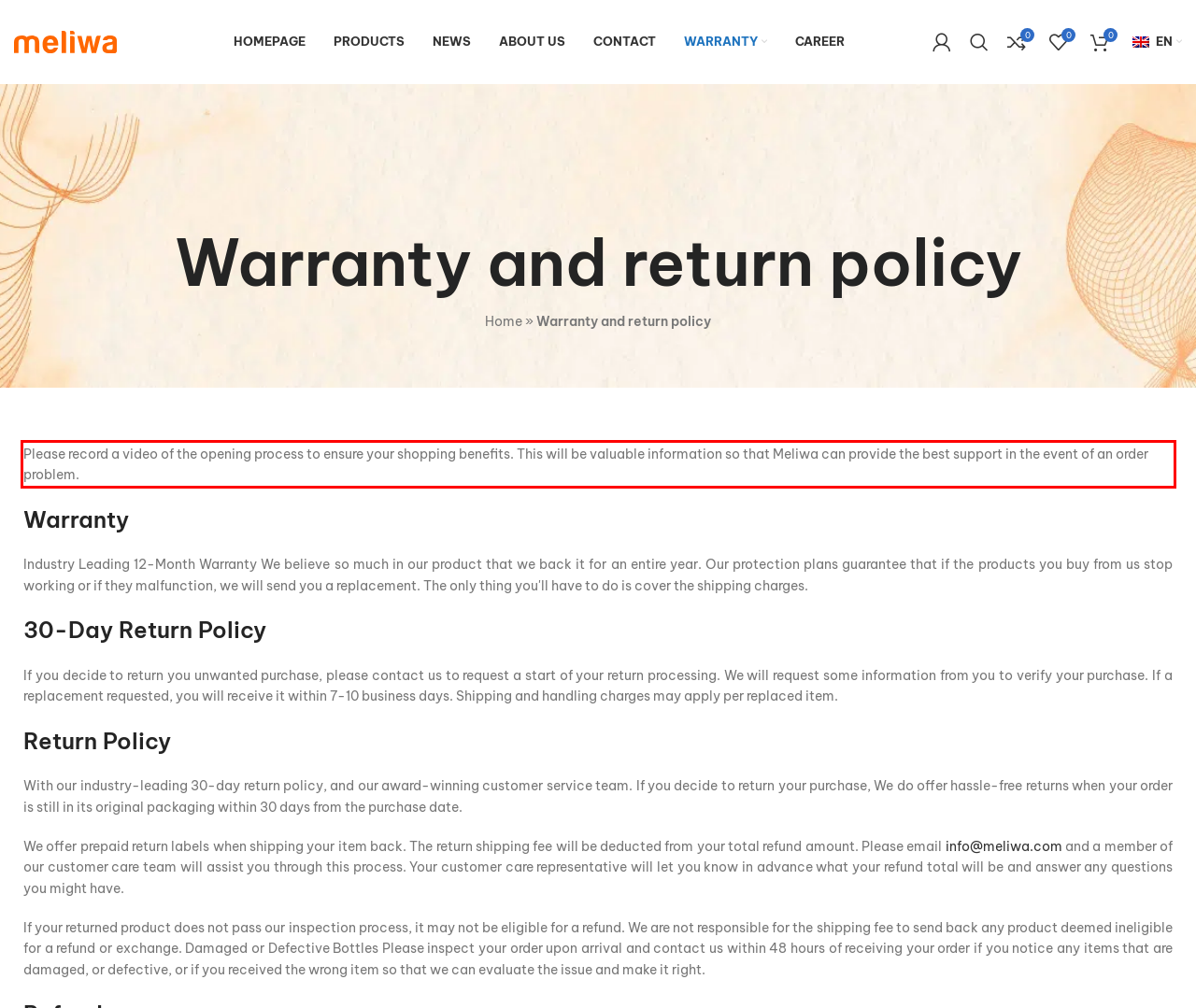Using OCR, extract the text content found within the red bounding box in the given webpage screenshot.

Please record a video of the opening process to ensure your shopping benefits. This will be valuable information so that Meliwa can provide the best support in the event of an order problem.